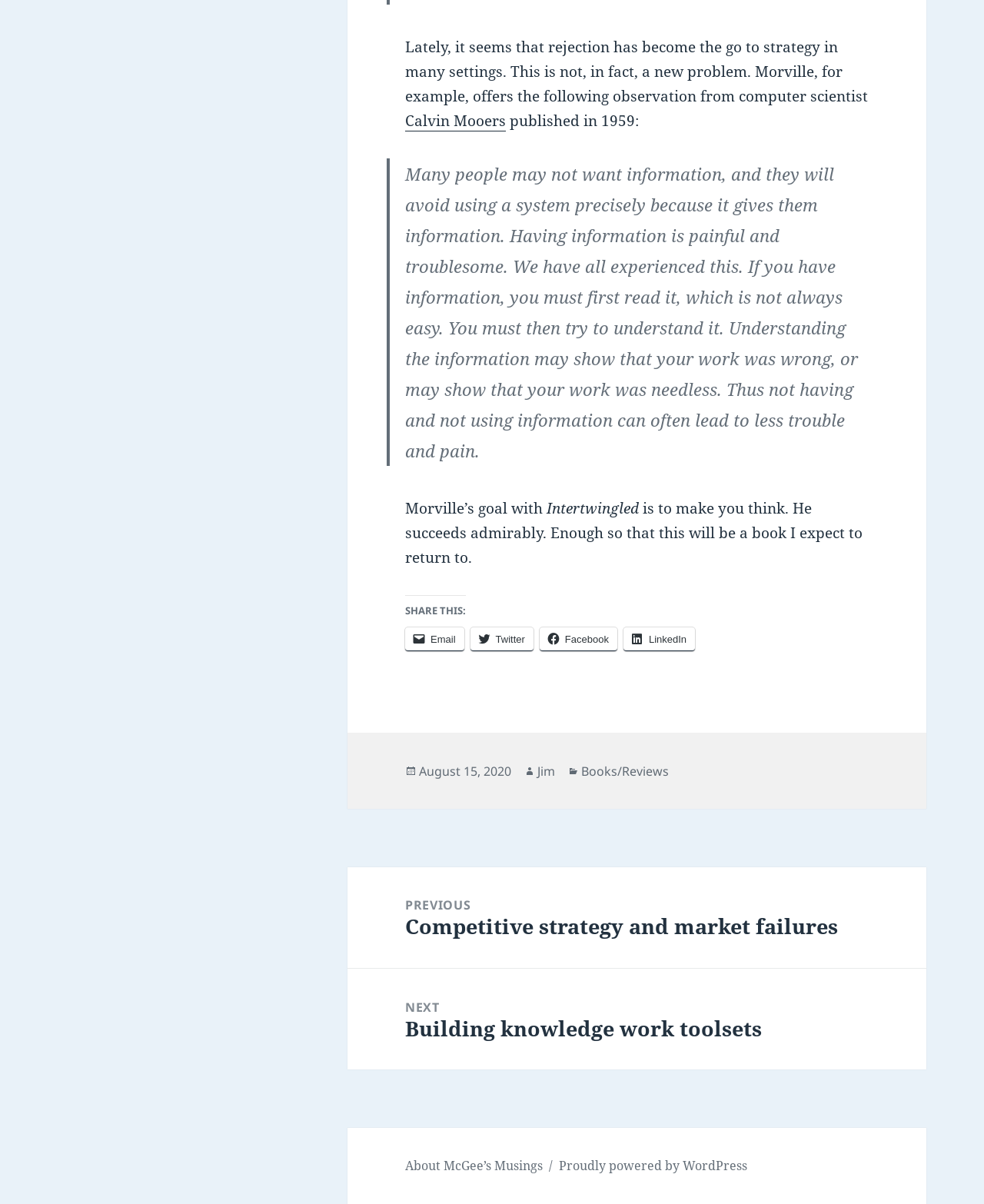Extract the bounding box coordinates for the described element: "About McGee’s Musings". The coordinates should be represented as four float numbers between 0 and 1: [left, top, right, bottom].

[0.412, 0.961, 0.552, 0.976]